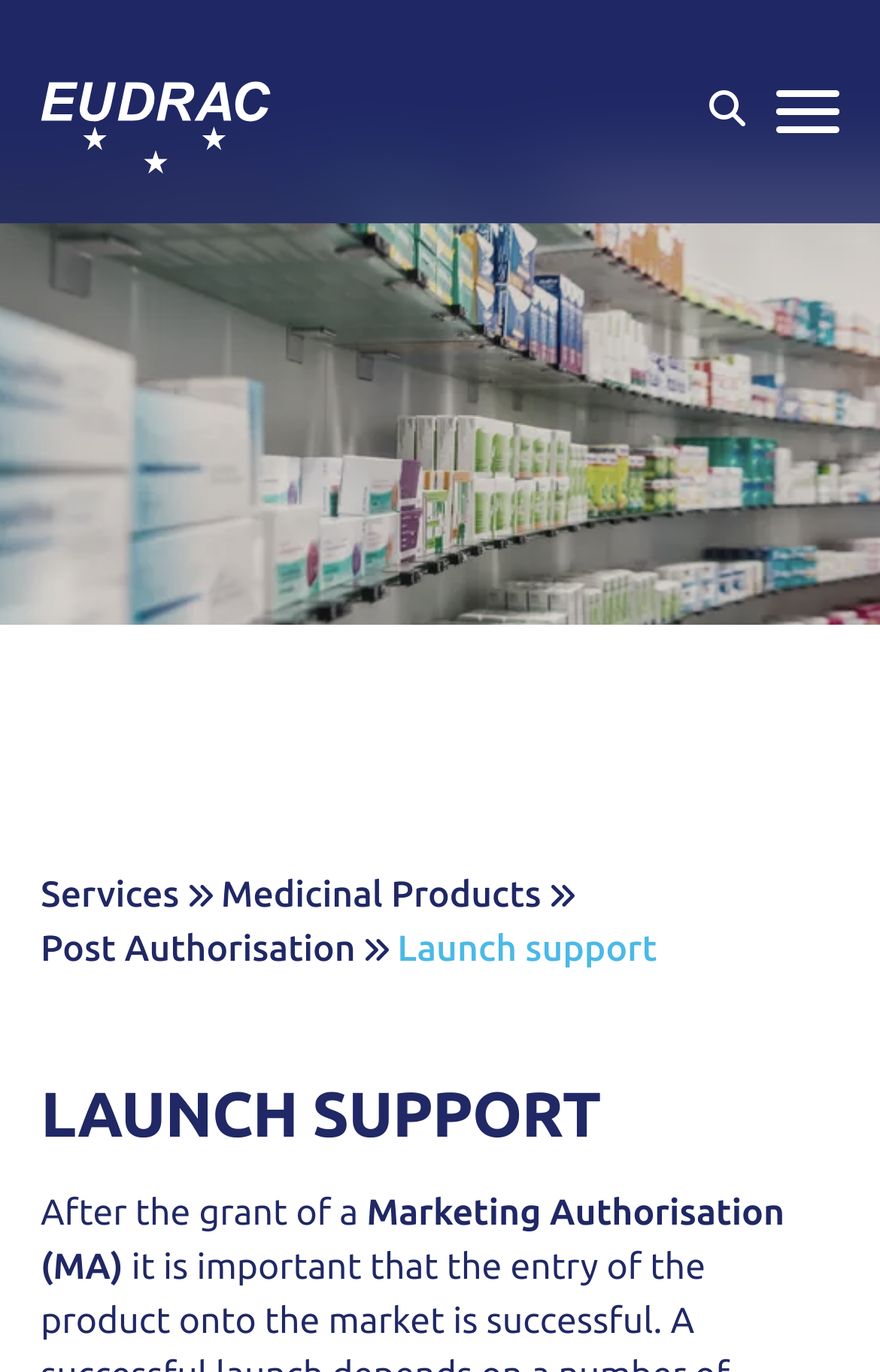Provide a brief response using a word or short phrase to this question:
What is the purpose of the 'Launch Support' service?

After grant of Marketing Authorisation